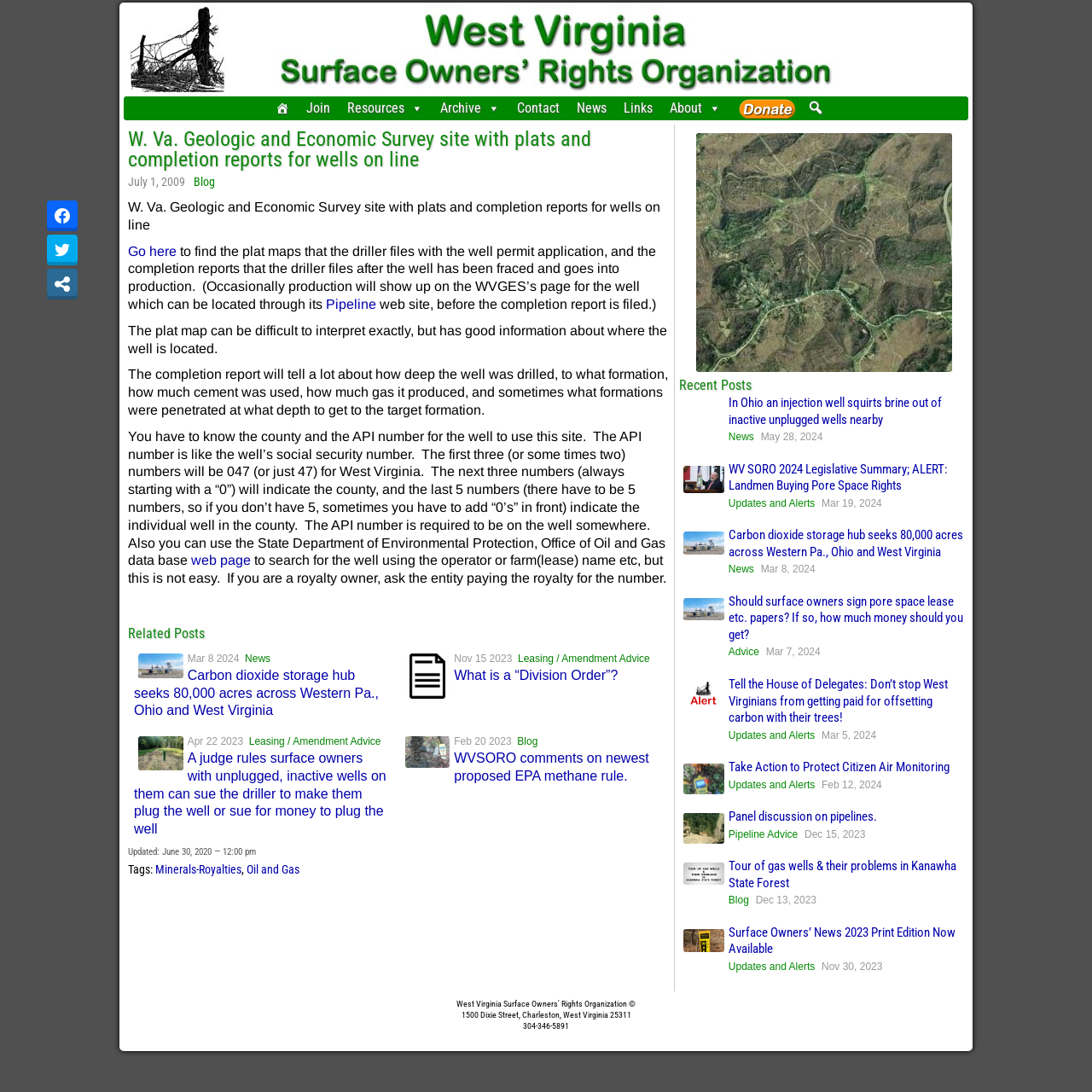Describe all the key features and sections of the webpage thoroughly.

The webpage is about the West Virginia Surface Owners' Rights Organization (WVSORO) and provides information on geologic and economic surveys, wells, and related topics. 

At the top of the page, there is a logo image of WVSORO, followed by a navigation menu with links to "Home", "Join", "Resources", "Archive", "Contact", "News", "Links", and "About". 

Below the navigation menu, there is a search bar and a button to search the website. 

The main content of the page is an article about accessing plat maps and completion reports for wells in West Virginia. The article explains how to find the plat maps and completion reports, what information they contain, and how to use the API number to search for wells. 

The article is divided into sections, with headings and links to related topics. There are also links to other articles and news stories, including "Pipeline", "Carbon dioxide storage hub seeks 80,000 acres across Western Pa., Ohio and West Virginia", and "A judge rules surface owners with unplugged, inactive wells on them can sue the driller to make them plug the well or sue for money to plug the well".

On the right side of the page, there is a section titled "Recent Posts" with links to several news articles and blog posts, including "In Ohio an injection well squirts brine out of inactive unplugged wells nearby", "WV SORO 2024 Legislative Summary; ALERT: Landmen Buying Pore Space Rights", and "Should surface owners sign pore space lease etc. papers? If so, how much money should you get?".

At the bottom of the page, there is a footer section with a copyright notice, a link to the WVSORO website, and a list of tags, including "Minerals-Royalties" and "Oil and Gas".